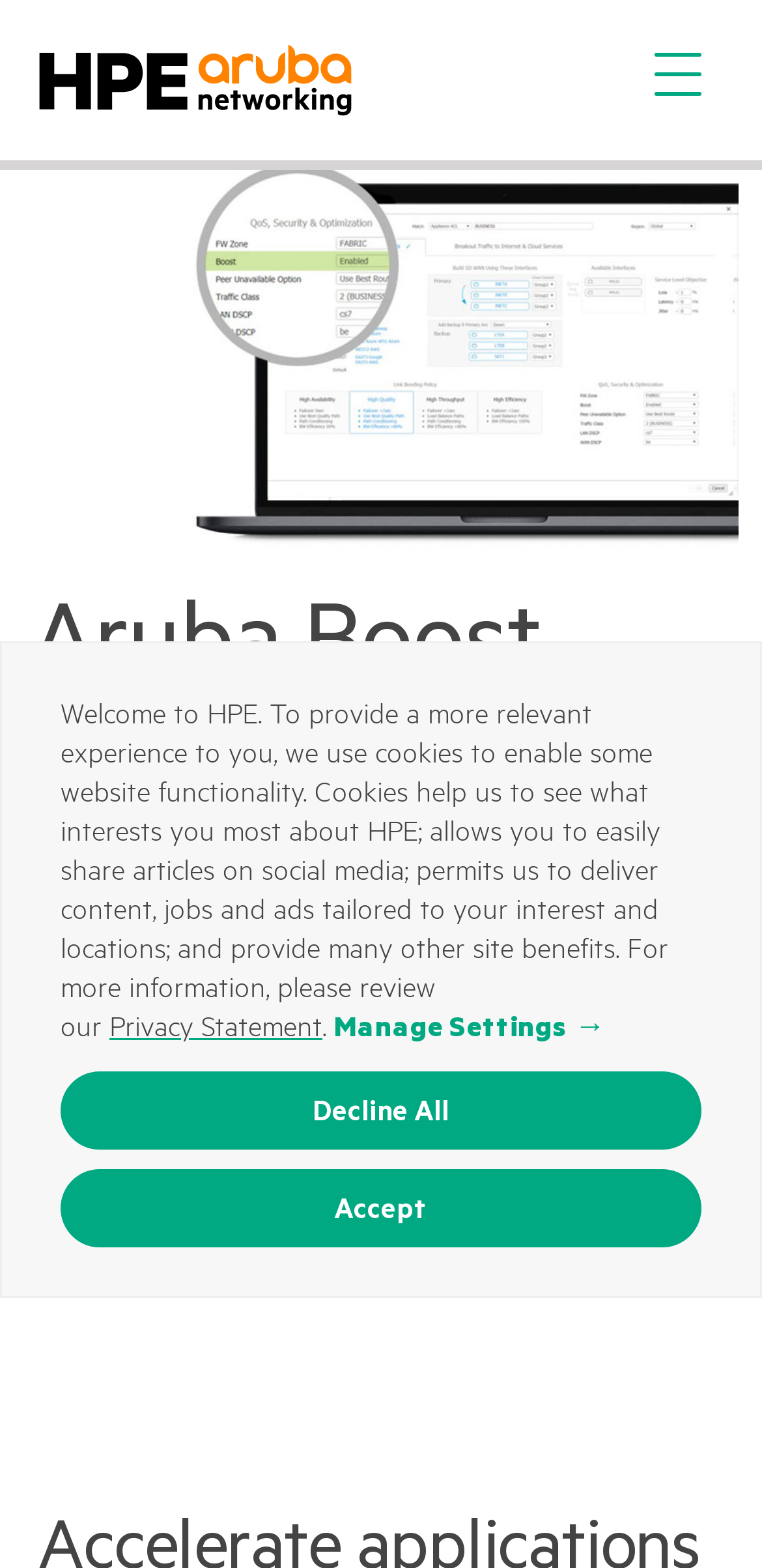Determine the bounding box for the described UI element: "Accept".

[0.079, 0.746, 0.921, 0.796]